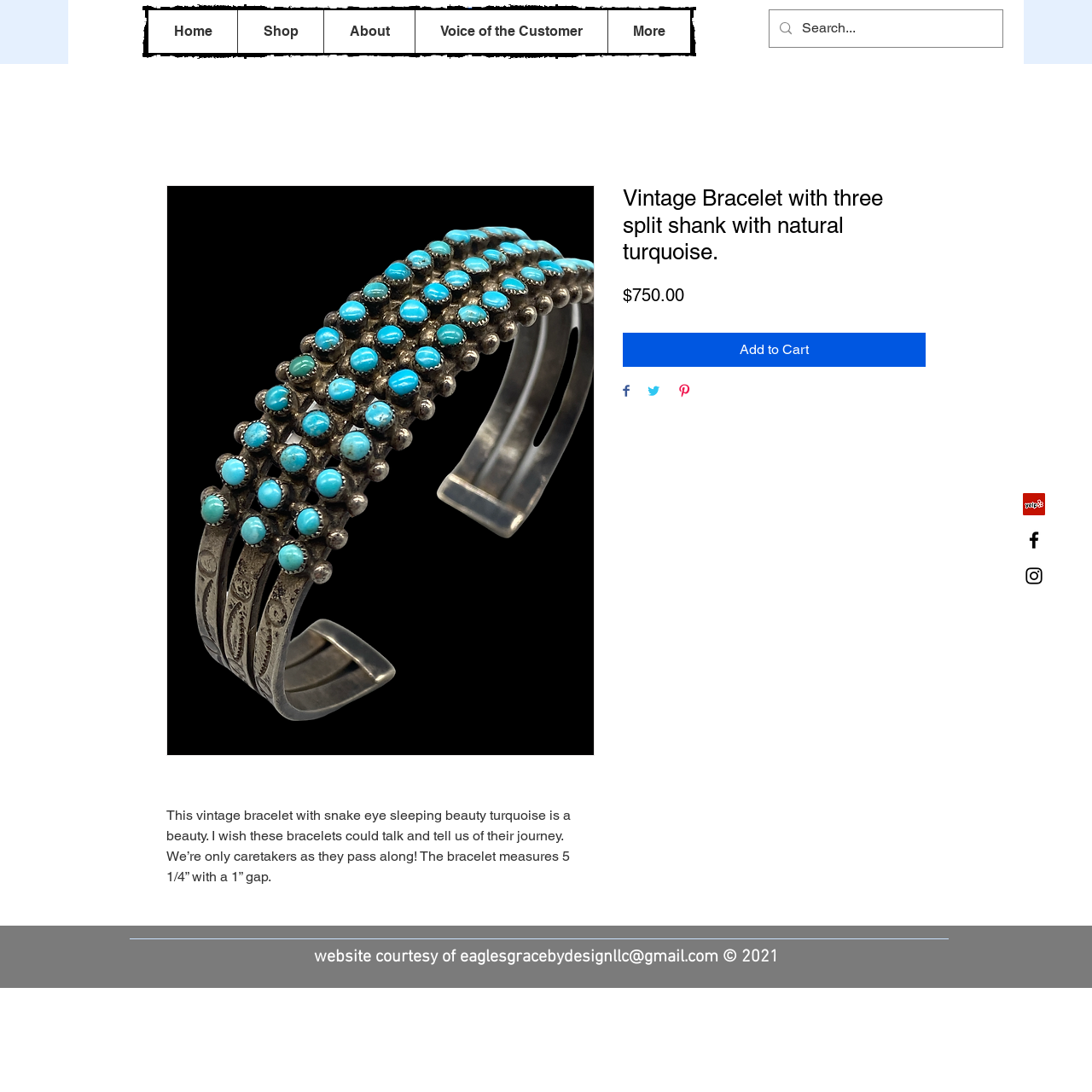Kindly respond to the following question with a single word or a brief phrase: 
What is the website's copyright year?

2021